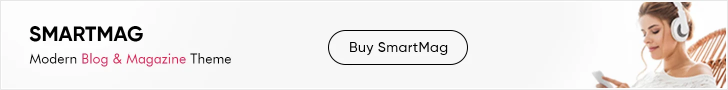What is the theme designed for?
Based on the image, answer the question in a detailed manner.

The image showcases an advertisement for the 'SmartMag' theme, which is specifically designed for modern blogs and magazines, implying that it is suitable for creating engaging content platforms.